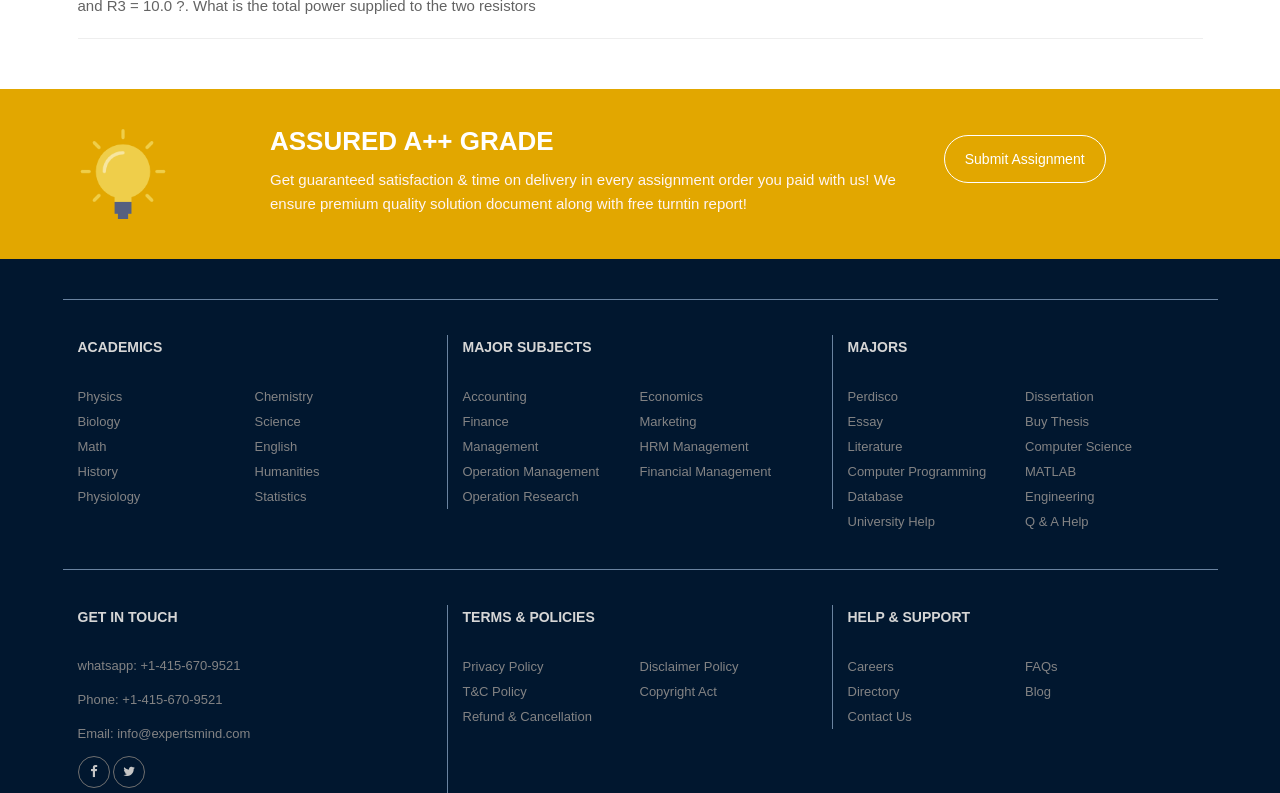How many links are listed under 'MAJORS'?
Examine the image and give a concise answer in one word or a short phrase.

7